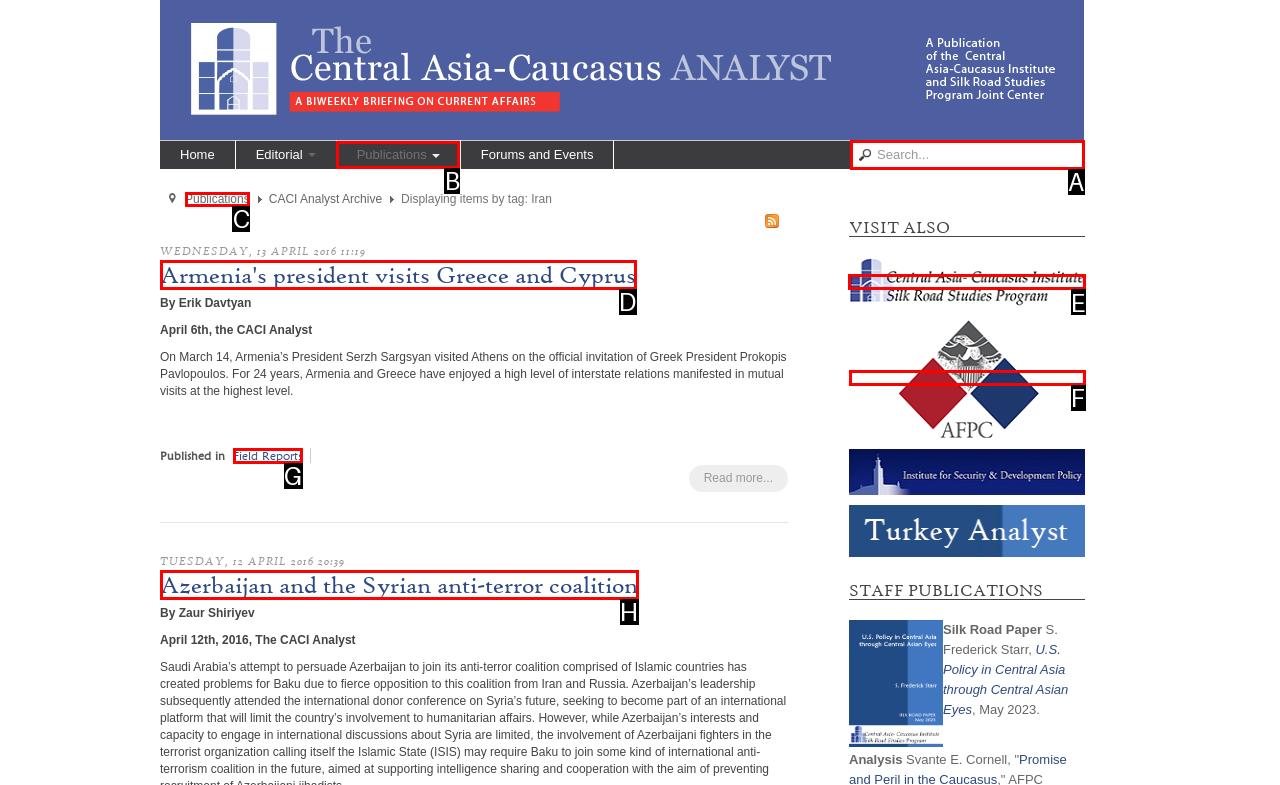Tell me which one HTML element I should click to complete the following task: Click on the 'Print' button Answer with the option's letter from the given choices directly.

None